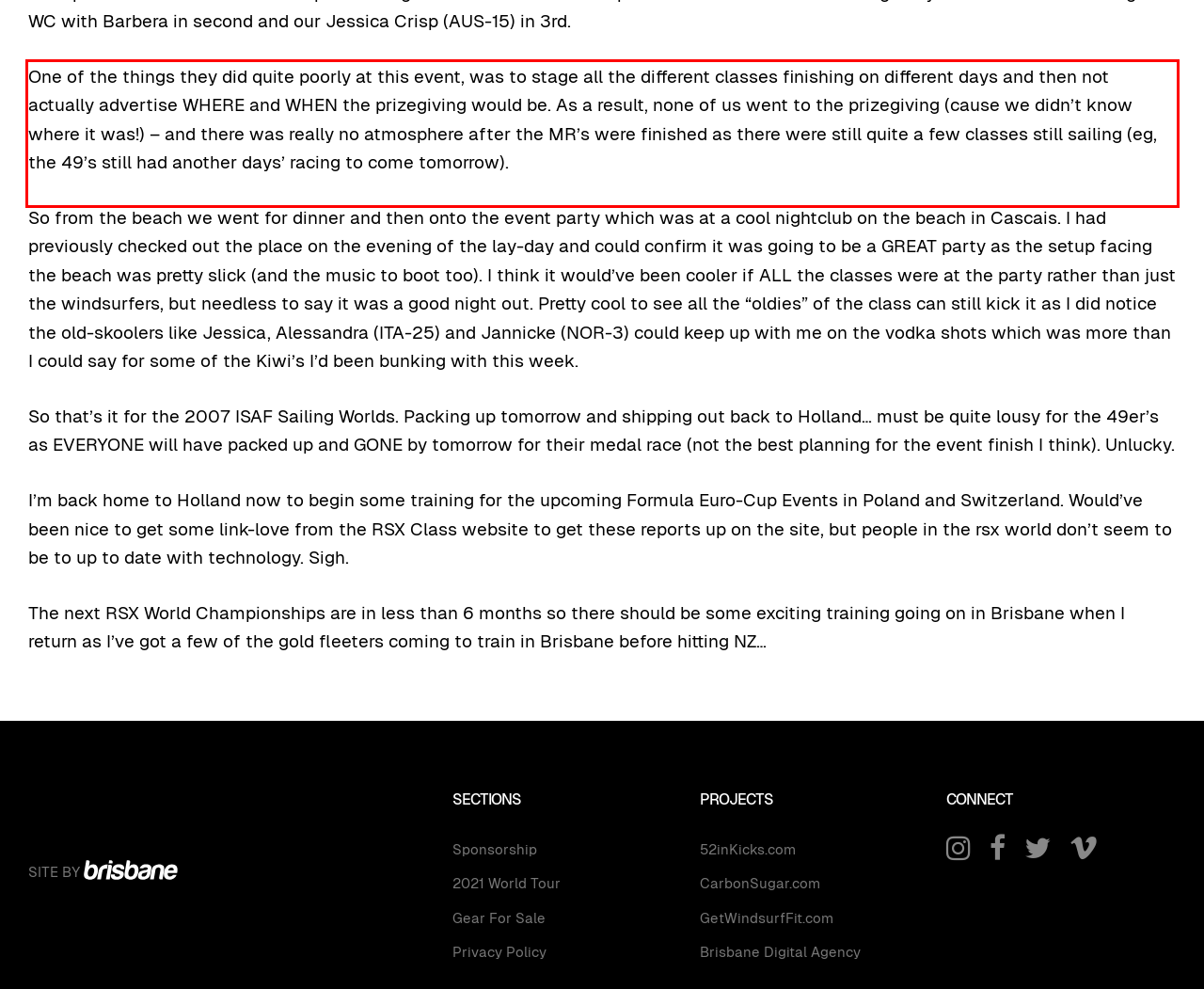Locate the red bounding box in the provided webpage screenshot and use OCR to determine the text content inside it.

One of the things they did quite poorly at this event, was to stage all the different classes finishing on different days and then not actually advertise WHERE and WHEN the prizegiving would be. As a result, none of us went to the prizegiving (cause we didn’t know where it was!) – and there was really no atmosphere after the MR’s were finished as there were still quite a few classes still sailing (eg, the 49’s still had another days’ racing to come tomorrow).